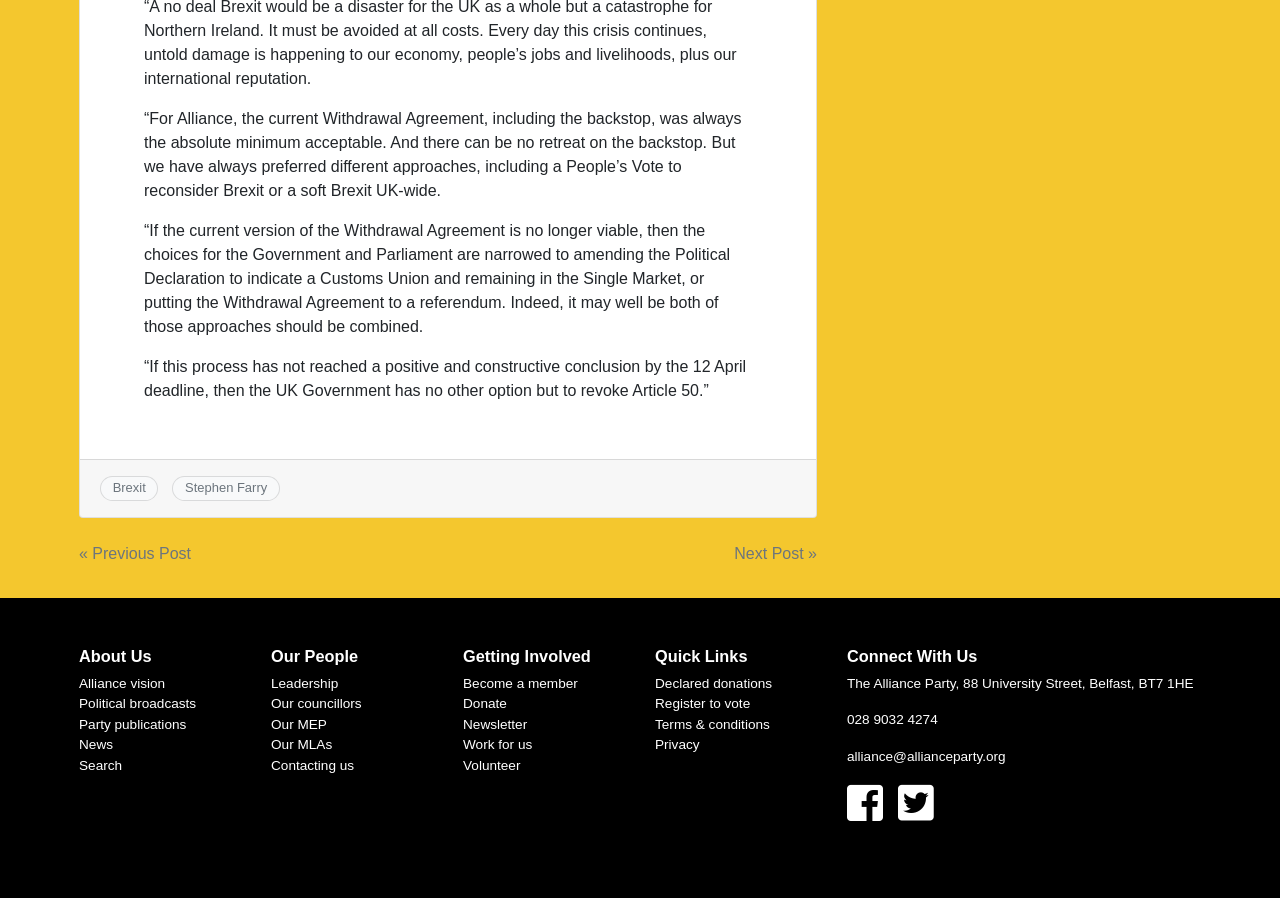Bounding box coordinates are to be given in the format (top-left x, top-left y, bottom-right x, bottom-right y). All values must be floating point numbers between 0 and 1. Provide the bounding box coordinate for the UI element described as: Privacy

[0.512, 0.821, 0.547, 0.838]